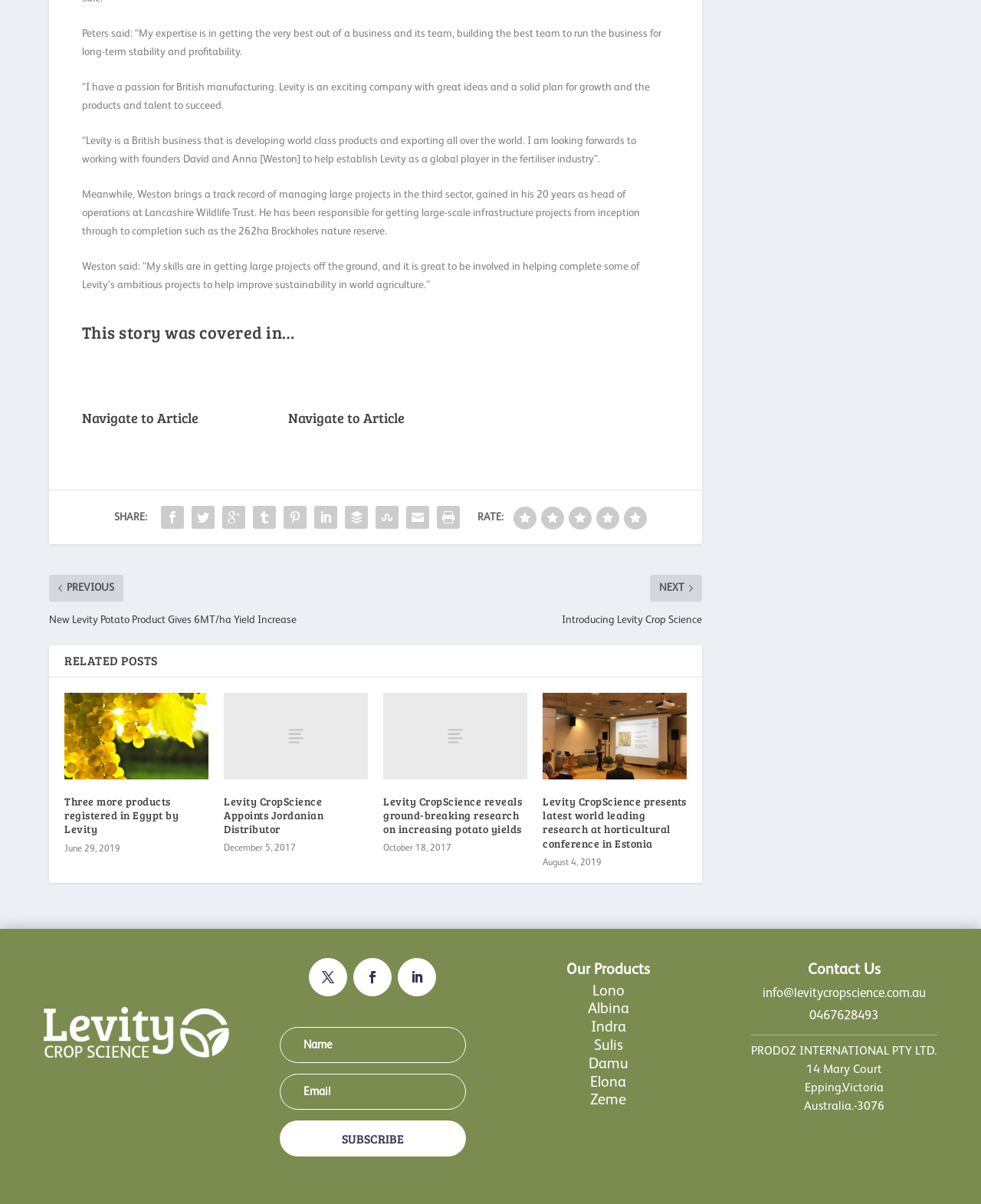Point out the bounding box coordinates of the section to click in order to follow this instruction: "Click on 'Navigate to Article'".

[0.083, 0.359, 0.202, 0.374]